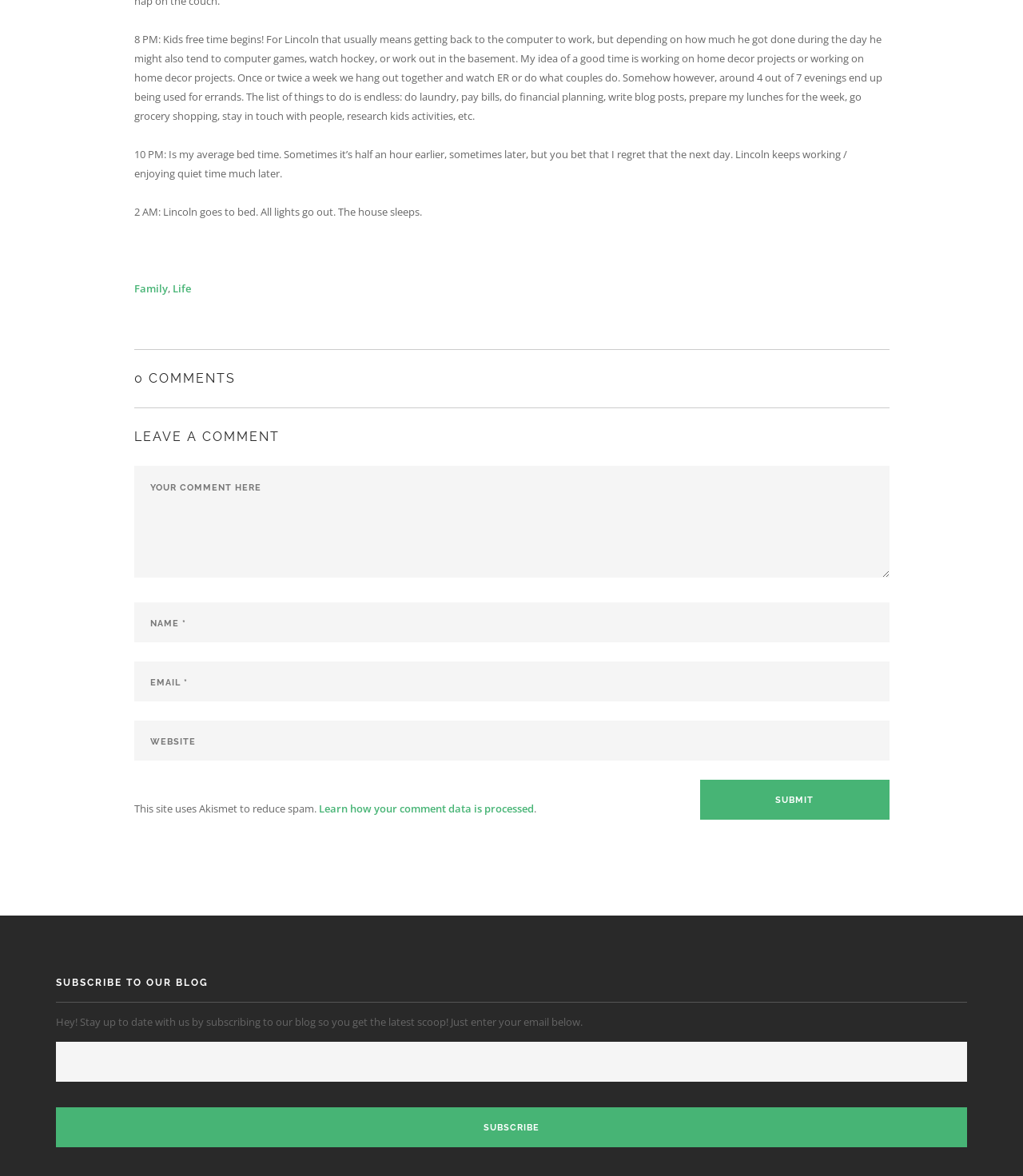What is the purpose of the comment section?
Look at the screenshot and respond with one word or a short phrase.

To leave a comment